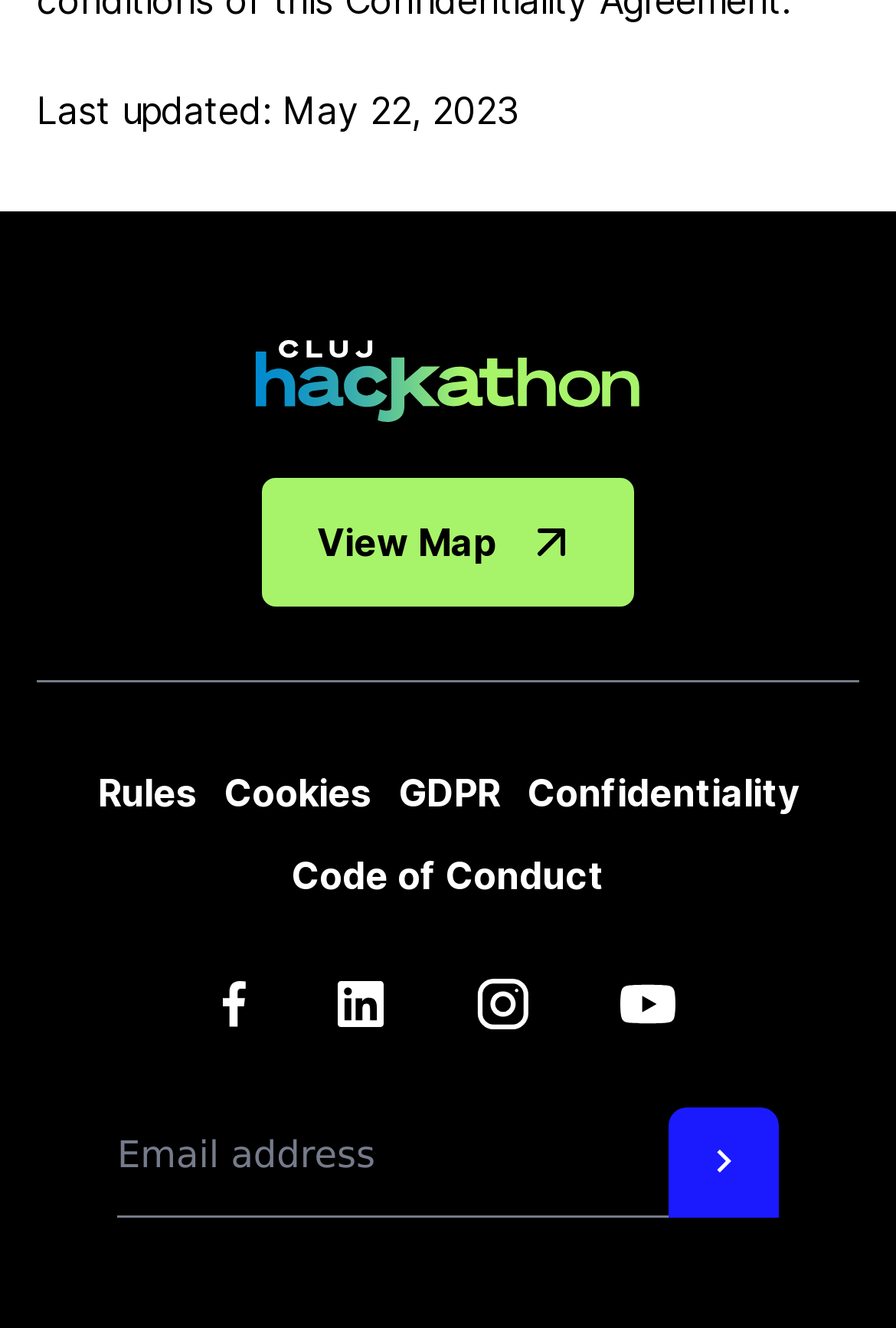What is above the 'View Map' link?
Based on the screenshot, answer the question with a single word or phrase.

An image